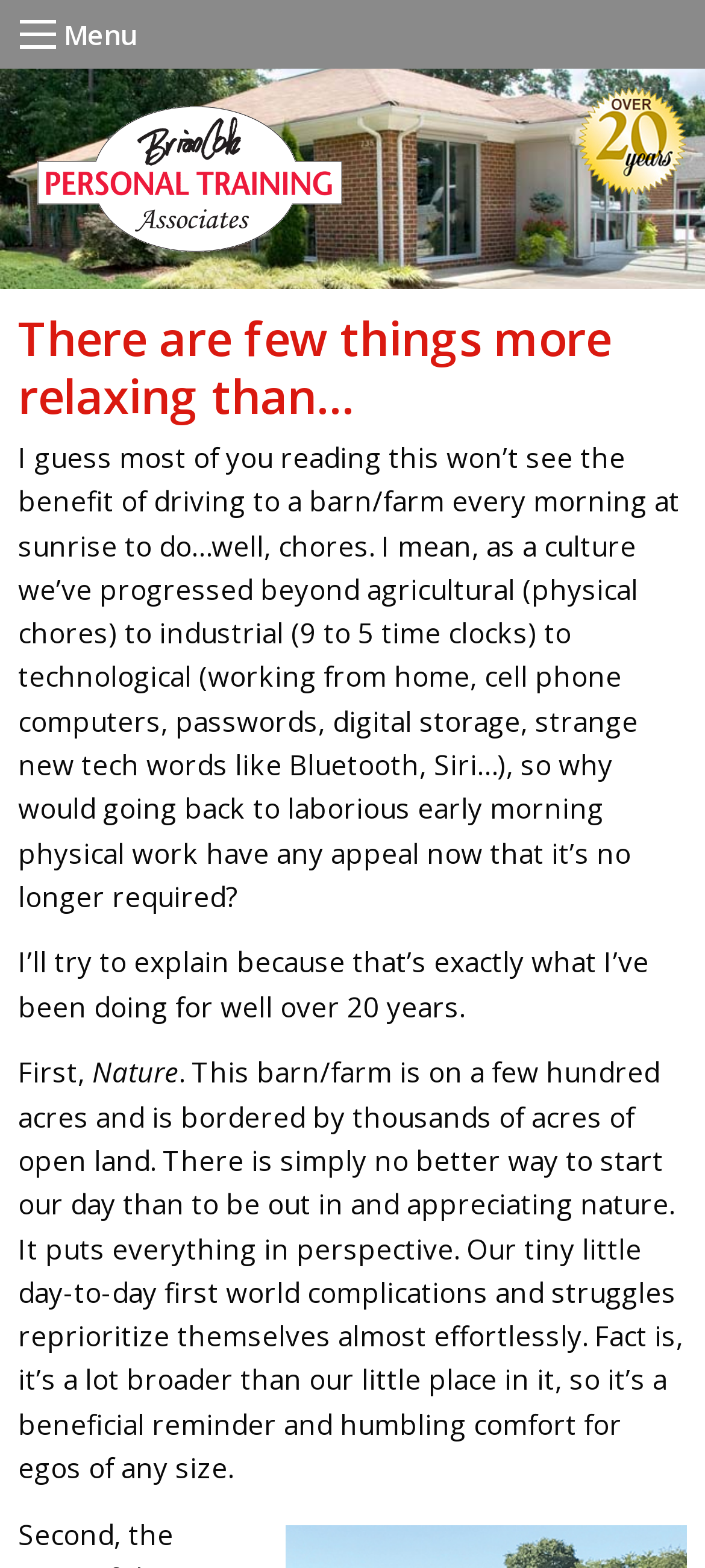Review the image closely and give a comprehensive answer to the question: What is the name of the personal training service?

The name of the personal training service can be found in the link element with the text 'Brian Cole Personal Training' and also in the image element with the same text, which is located at the top of the webpage.